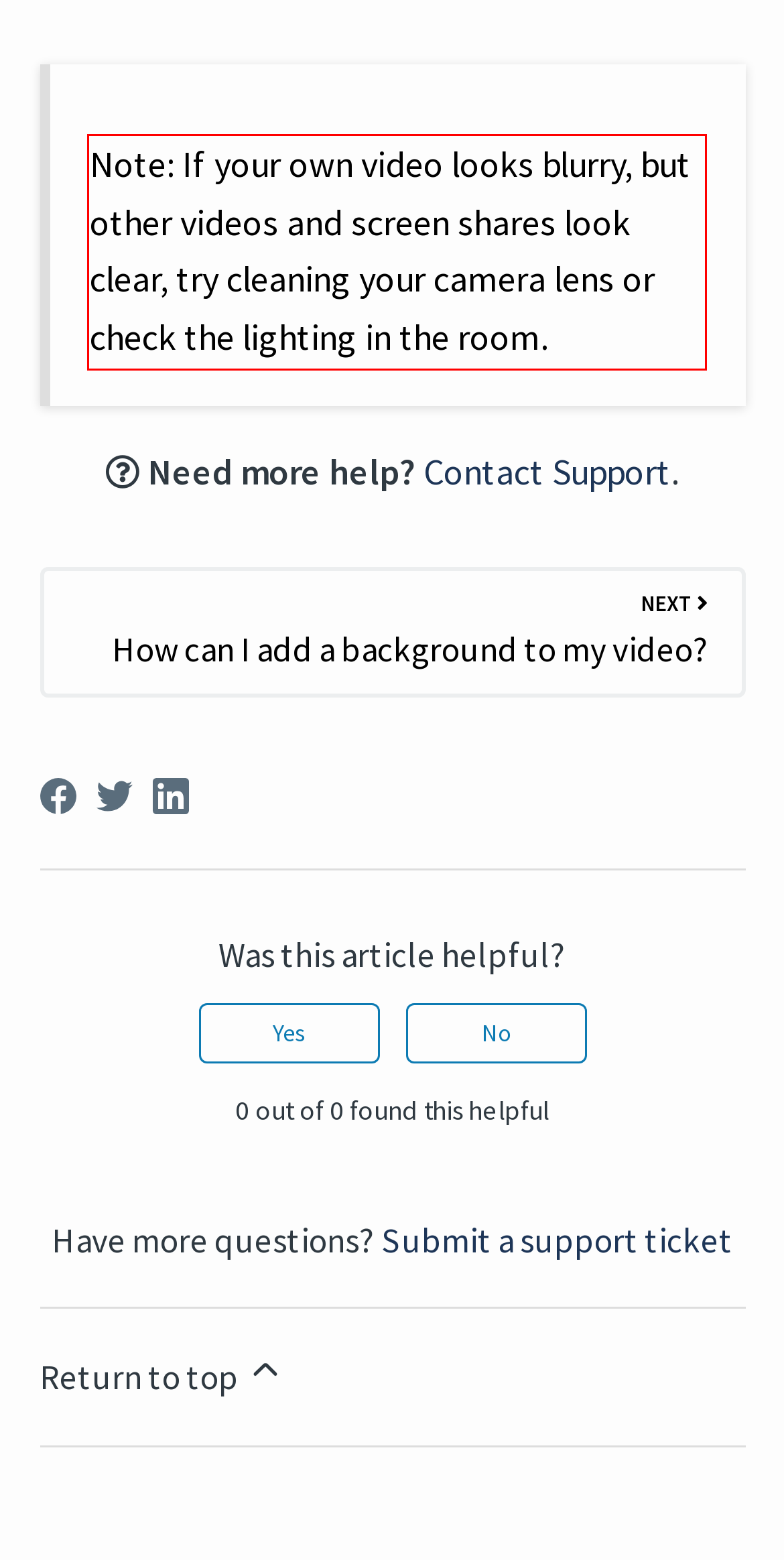Examine the webpage screenshot, find the red bounding box, and extract the text content within this marked area.

Note: If your own video looks blurry, but other videos and screen shares look clear, try cleaning your camera lens or check the lighting in the room.